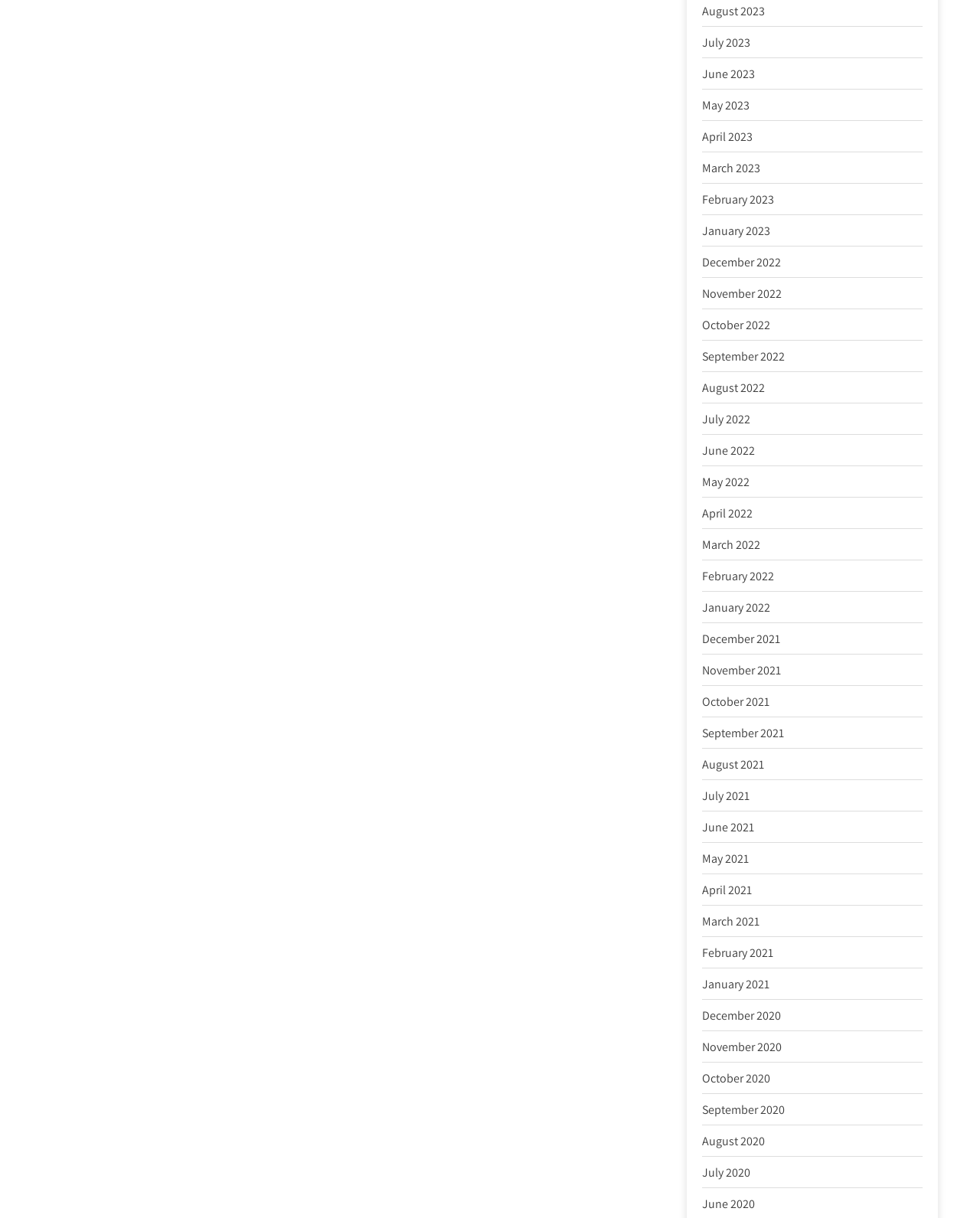What is the most recent month listed?
Using the information from the image, answer the question thoroughly.

By examining the list of links on the webpage, I found that the most recent month listed is August 2023, which is the first link in the list.